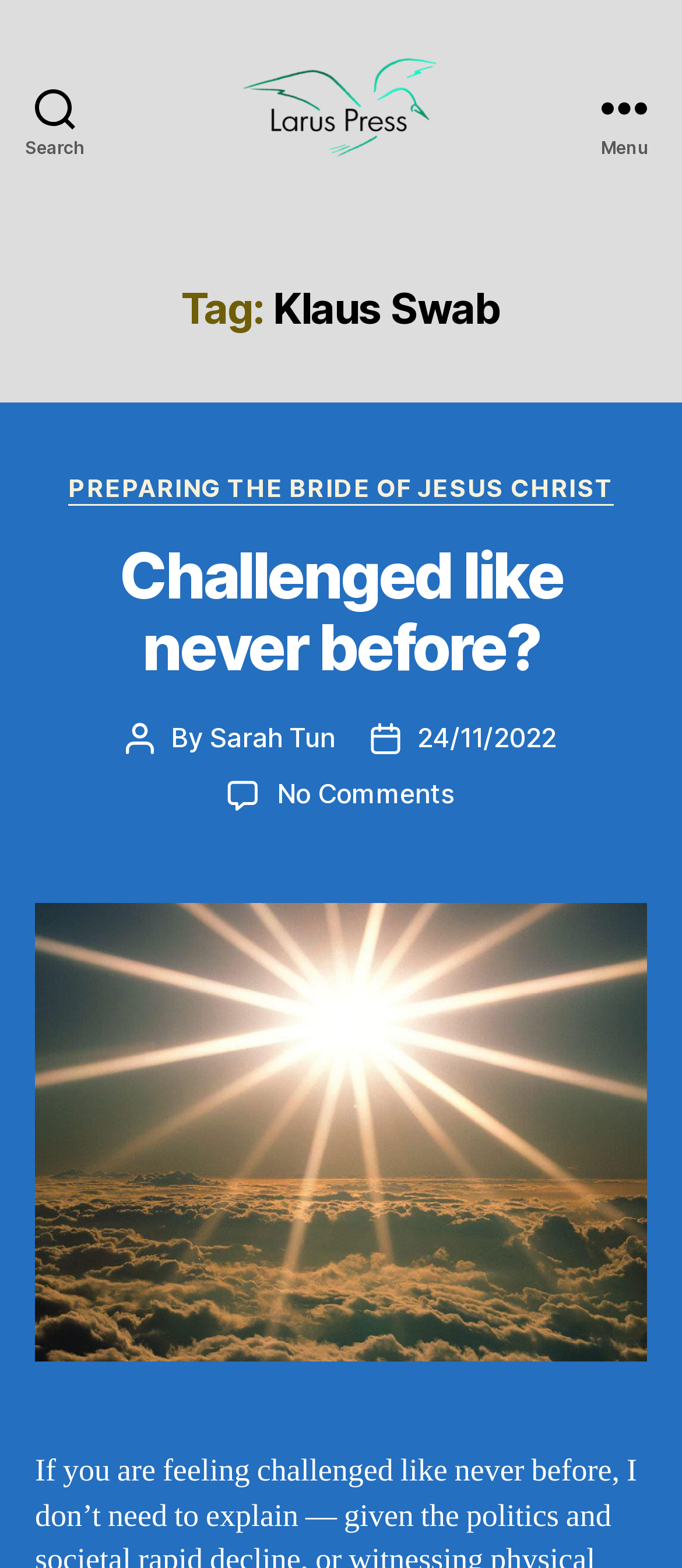Identify the bounding box coordinates of the HTML element based on this description: "Menu".

[0.831, 0.0, 1.0, 0.137]